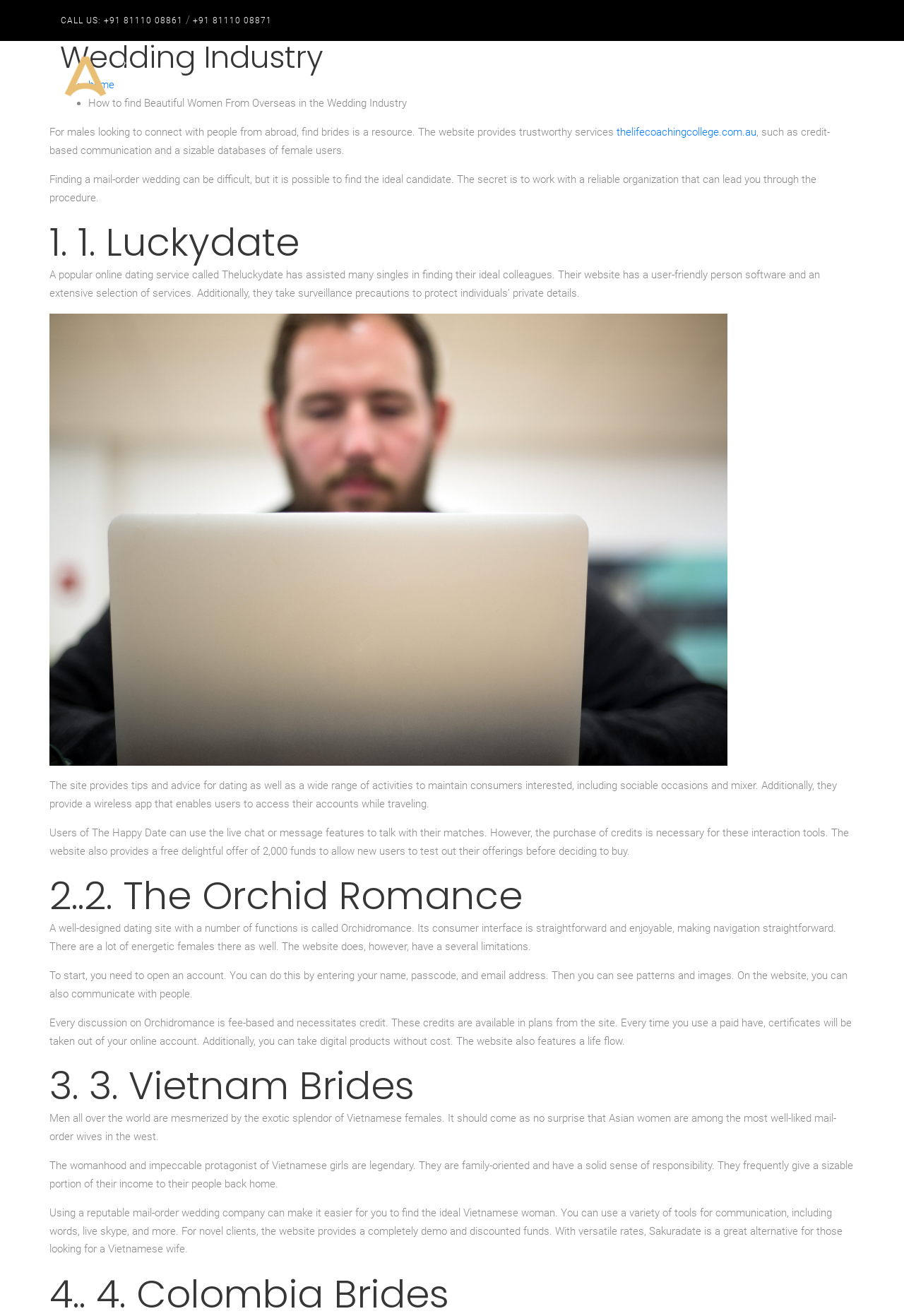Please locate the bounding box coordinates of the region I need to click to follow this instruction: "Call the phone number +91 81110 08861".

[0.115, 0.012, 0.202, 0.019]